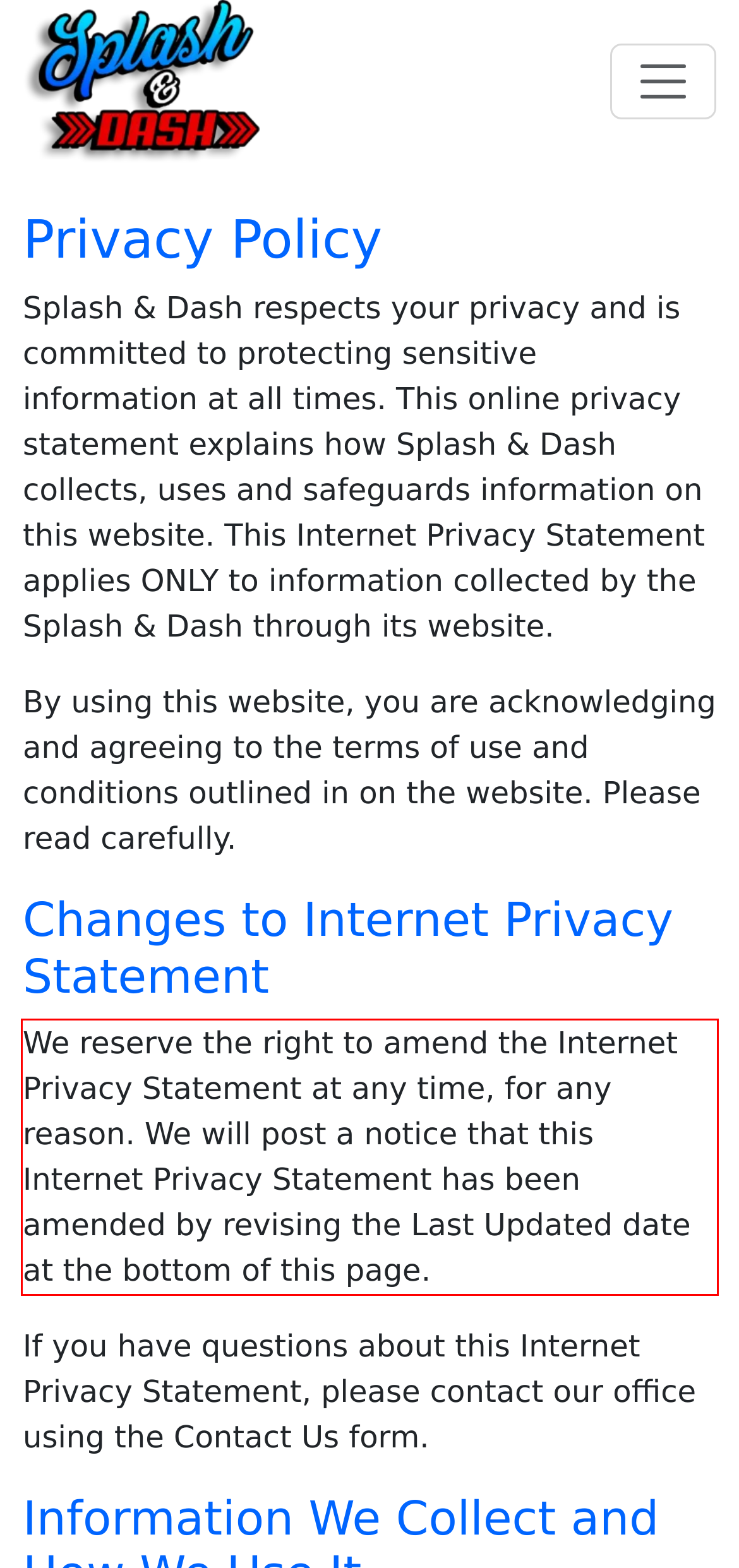Within the screenshot of the webpage, locate the red bounding box and use OCR to identify and provide the text content inside it.

We reserve the right to amend the Internet Privacy Statement at any time, for any reason. We will post a notice that this Internet Privacy Statement has been amended by revising the Last Updated date at the bottom of this page.